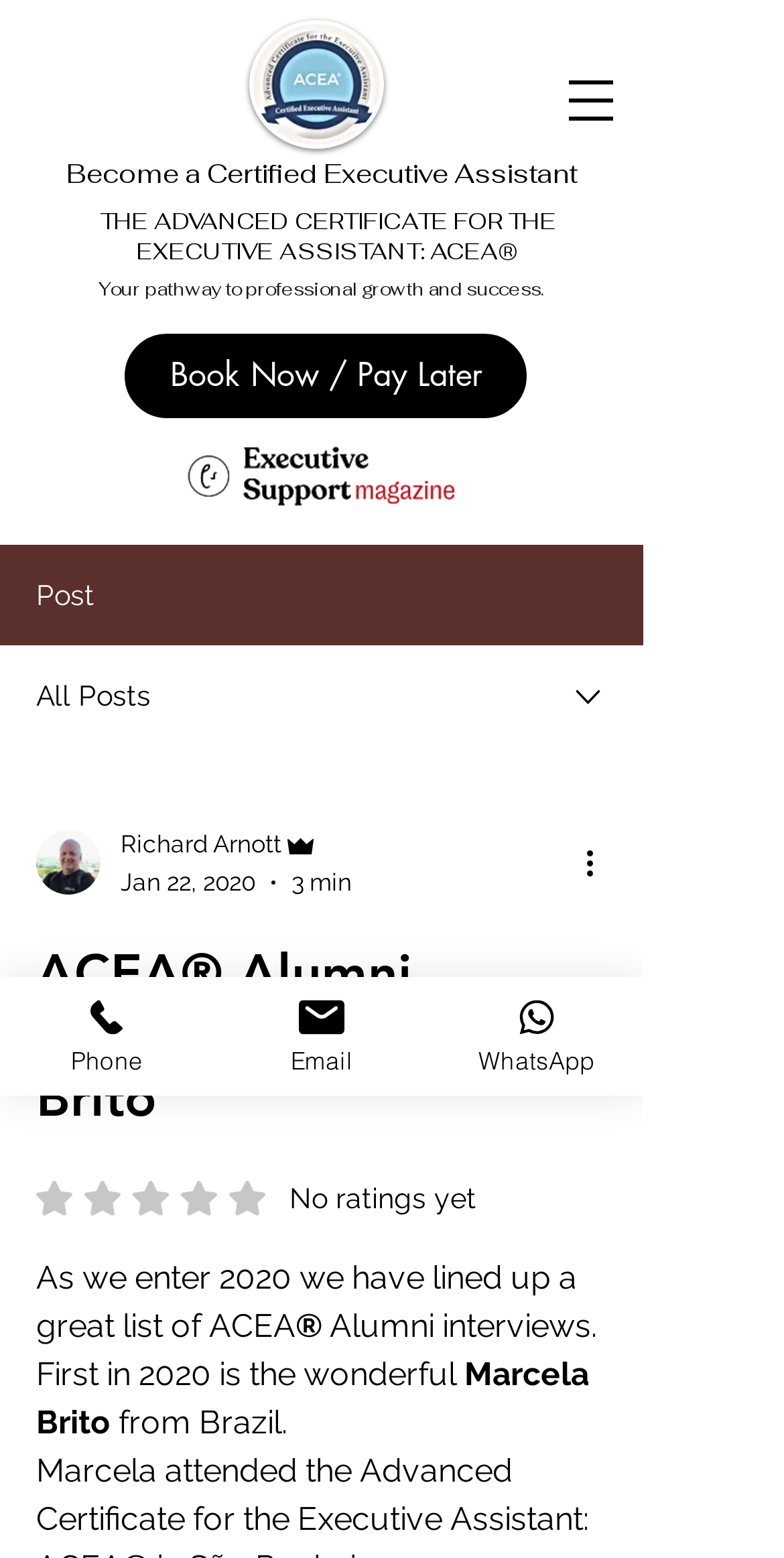Pinpoint the bounding box coordinates of the clickable area needed to execute the instruction: "Click the link to learn more about ACEA". The coordinates should be specified as four float numbers between 0 and 1, i.e., [left, top, right, bottom].

[0.127, 0.133, 0.709, 0.17]